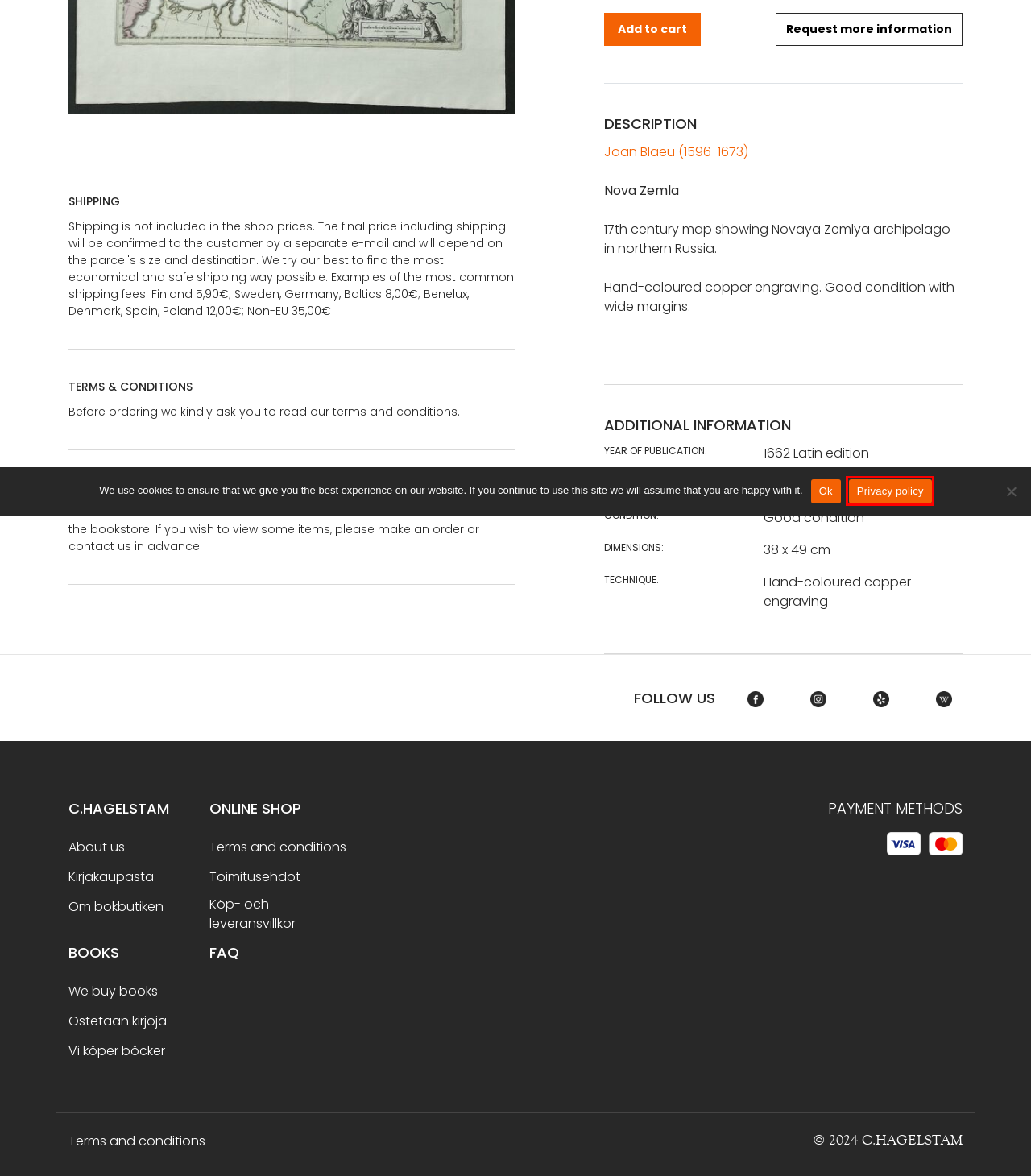Analyze the screenshot of a webpage that features a red rectangle bounding box. Pick the webpage description that best matches the new webpage you would see after clicking on the element within the red bounding box. Here are the candidates:
A. Ostetaan kirjoja | C. Hagelstam Antiquarian Bookstore
B. Toimitusehdot | C. Hagelstam Antiquarian Bookstore
C. C. Hagelstam Antiquarian Bookstore | Books, Prints & Maps
D. C. Hagelstamin Antikvaarinen Kirjakauppa
E. Terms and conditions | C. Hagelstam Antiquarian Bookstore
F. Köp- och leveransvillkor | C. Hagelstam Antiquarian Bookstore
G. C. Hagelstams Antikvariska Bokhandel
H. Vi köper böcker | C. Hagelstam Antiquarian Bookstore

E